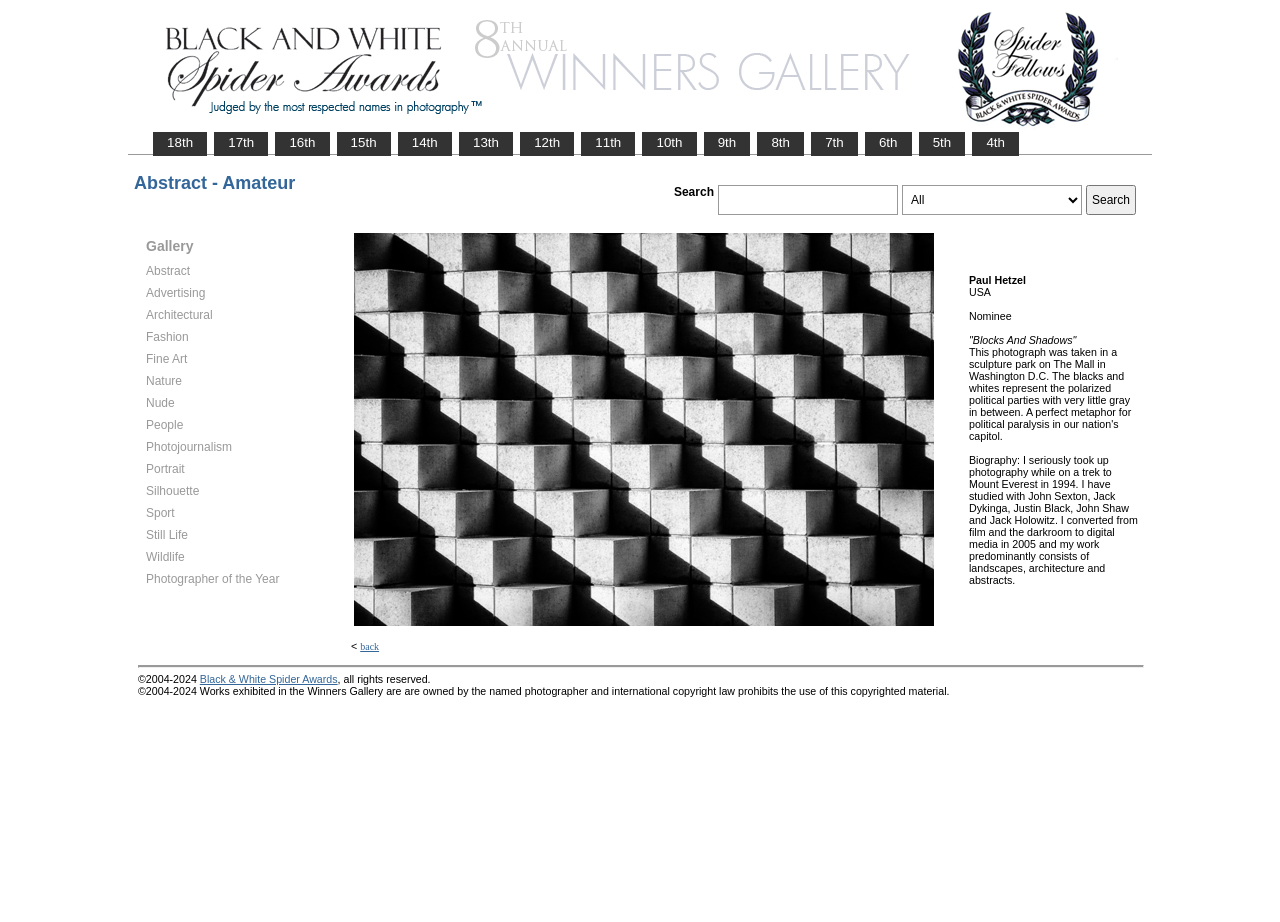What is the name of the photographer of 'Blocks And Shadows'?
Based on the image, answer the question with as much detail as possible.

The name of the photographer of 'Blocks And Shadows' can be determined by looking at the text 'Paul Hetzel USA Nominee' which is associated with the photograph 'Blocks And Shadows'.